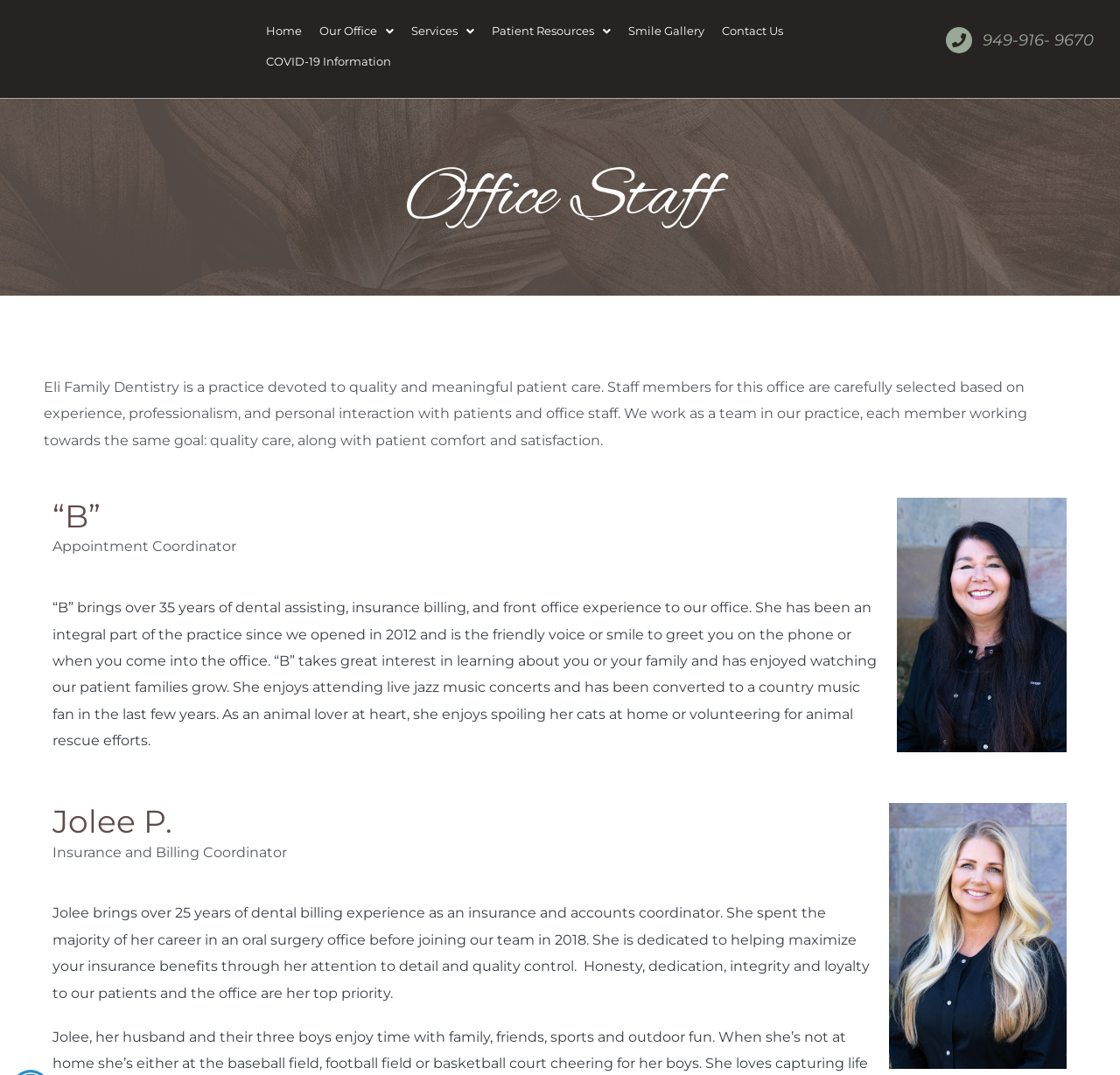Explain in detail what is displayed on the webpage.

The webpage is about the office staff of Eli Family Dentistry. At the top left corner, there is a figure with a linked image. Below it, there is a heading that reads "Office Staff" in a prominent font. 

To the right of the figure, there is a navigation menu with links to "Home", "Our Office", "Services", "Patient Resources", "Smile Gallery", "Contact Us", and "COVID-19 Information". These links are arranged horizontally, with "Home" on the left and "COVID-19 Information" on the right.

Below the navigation menu, there is a paragraph of text that describes the office's commitment to quality patient care and the selection process for staff members. This text spans almost the entire width of the page.

Further down, there are two sections, each with a heading, a title, and a description. The first section is about "B", the Appointment Coordinator, who has over 35 years of experience in dental assisting, insurance billing, and front office work. The second section is about Jolee P., the Insurance and Billing Coordinator, who has over 25 years of experience in dental billing. Both sections have a heading with the staff member's name, a title describing their role, and a paragraph describing their experience and personality.

At the bottom right corner, there is a link to a phone number, "949-916-9670".